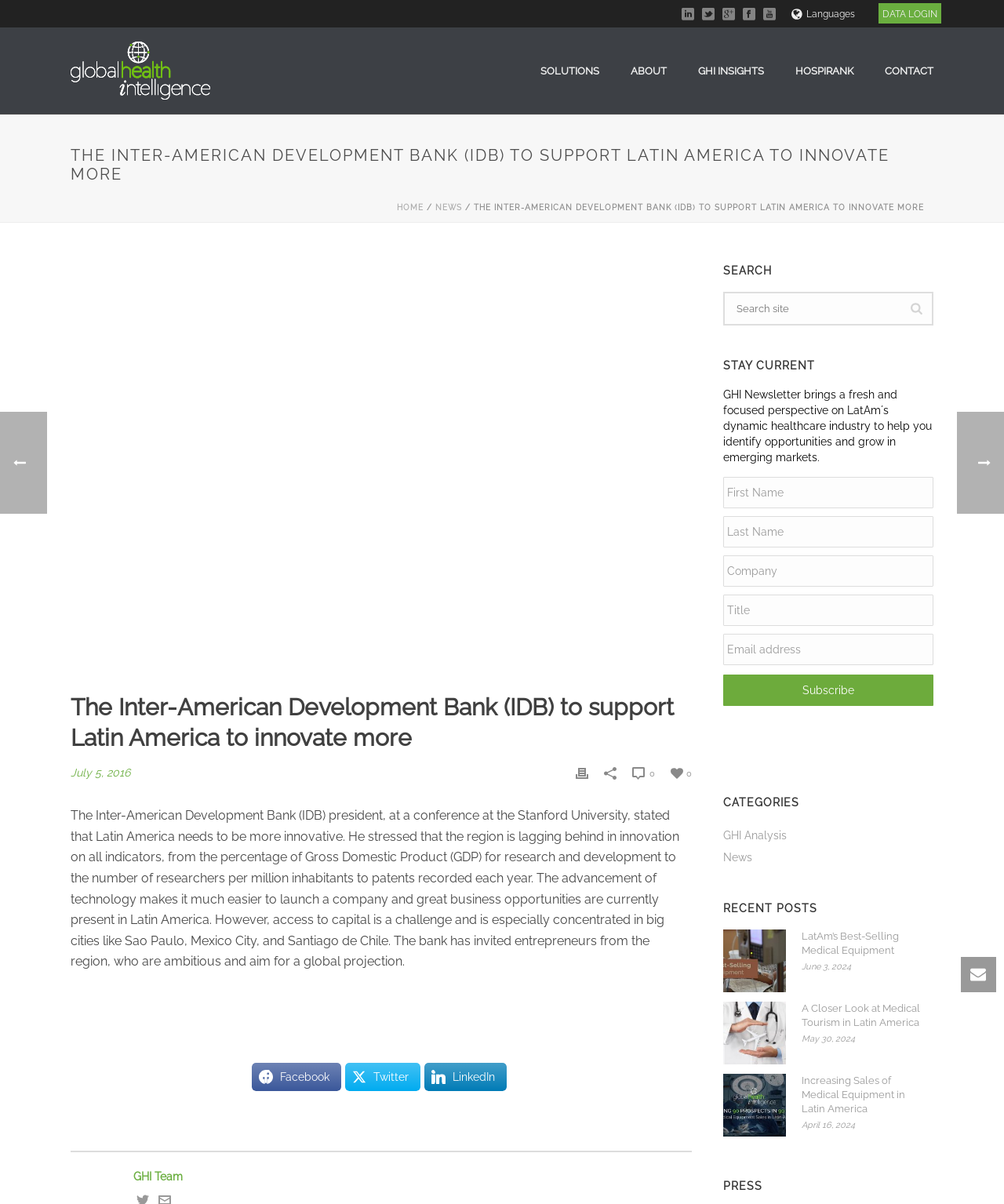Create an elaborate caption that covers all aspects of the webpage.

This webpage is about Global Health Intelligence, with a focus on Latin America. At the top, there are several links, including "DATA LOGIN", "Languages", and a series of flags, which are likely language options. Below these links, there is a navigation menu with options such as "SOLUTIONS", "ABOUT", "GHI INSIGHTS", "HOSPIRANK", and "CONTACT".

The main content of the page is an article titled "THE INTER-AMERICAN DEVELOPMENT BANK (IDB) TO SUPPORT LATIN AMERICA TO INNOVATE MORE". The article discusses the need for innovation in Latin America, citing the region's lagging behind in research and development, and the challenges of accessing capital. The article also mentions the opportunities present in the region and the bank's efforts to support entrepreneurs.

To the right of the article, there is a sidebar with several sections. The first section has links to social media platforms, including Facebook, Twitter, and LinkedIn. Below this, there is a search bar with a button to search the site. Further down, there is a section titled "STAY CURRENT" with a newsletter signup form, where users can enter their first name, last name, company, title, and email address.

Below the newsletter signup form, there are sections titled "CATEGORIES" and "RECENT POSTS". The "CATEGORIES" section has links to "GHI Analysis" and "News", while the "RECENT POSTS" section has links to several articles, including "LatAm’s Best-Selling Medical Equipment", "A Closer Look at Medical Tourism in Latin America", and "Increasing Sales of Medical Equipment in Latin America". Each article has a corresponding image and a timestamp indicating when it was published.

At the very bottom of the page, there is a link to the "GHI Team" and a copyright notice.